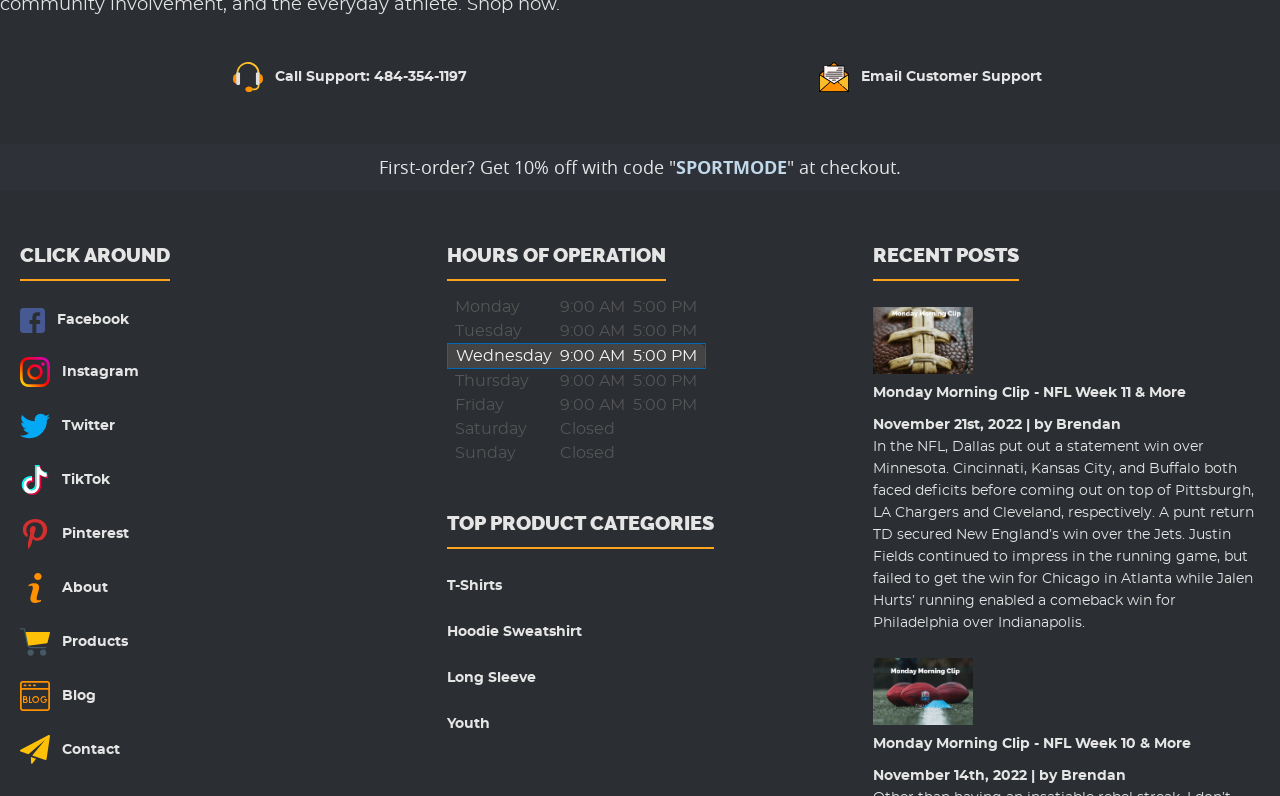Respond with a single word or phrase:
What is the phone number for customer support?

484-354-1197